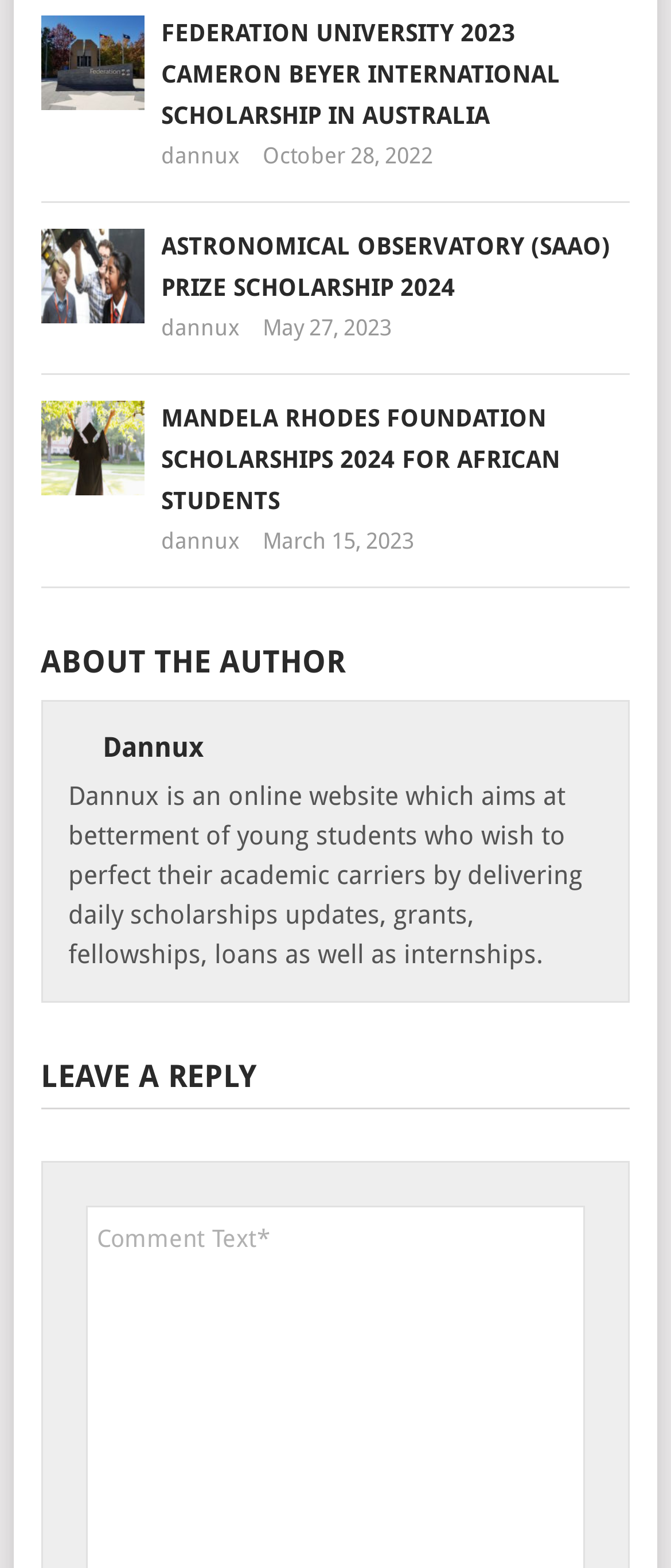How many scholarship articles are on this page?
Answer briefly with a single word or phrase based on the image.

3